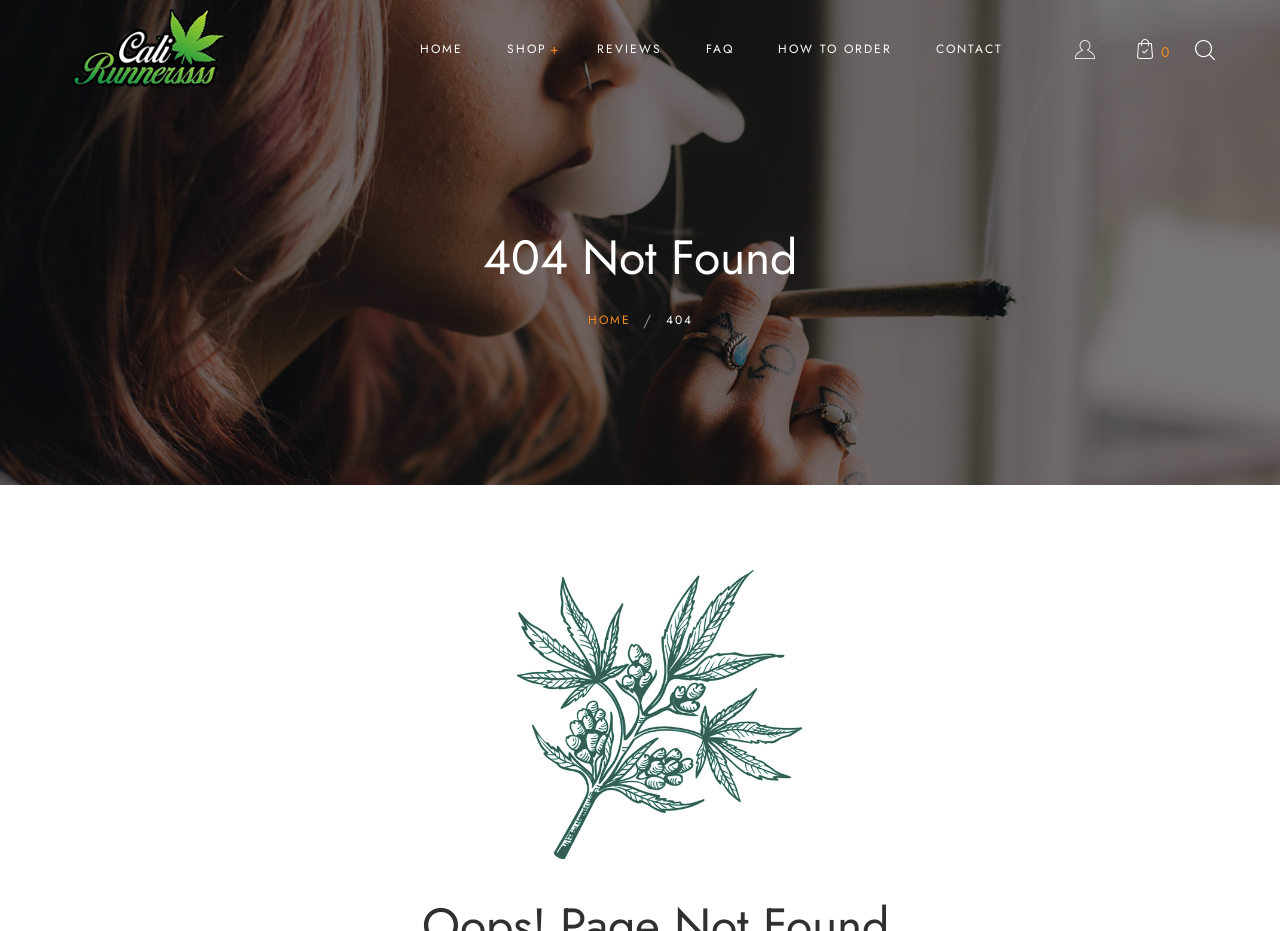Use the details in the image to answer the question thoroughly: 
What is the name of the website?

The name of the website can be determined by looking at the top-left corner of the webpage, where the logo 'Cali Runnerssss' is displayed, and also by checking the link 'Cali Runnerssss' which is likely to be the homepage of the website.